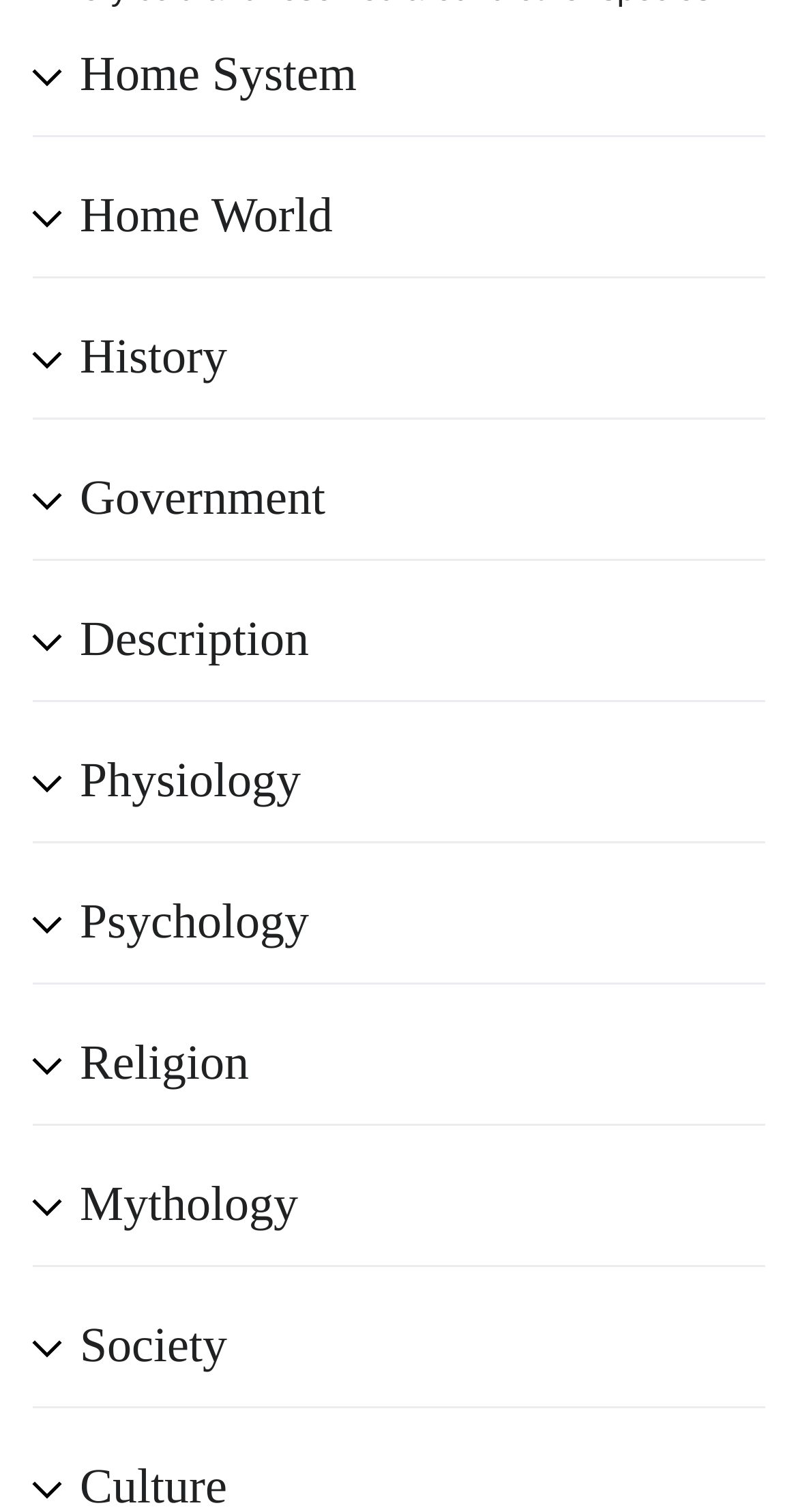Determine the bounding box coordinates for the area that should be clicked to carry out the following instruction: "Learn about Mythology".

[0.1, 0.777, 0.959, 0.82]